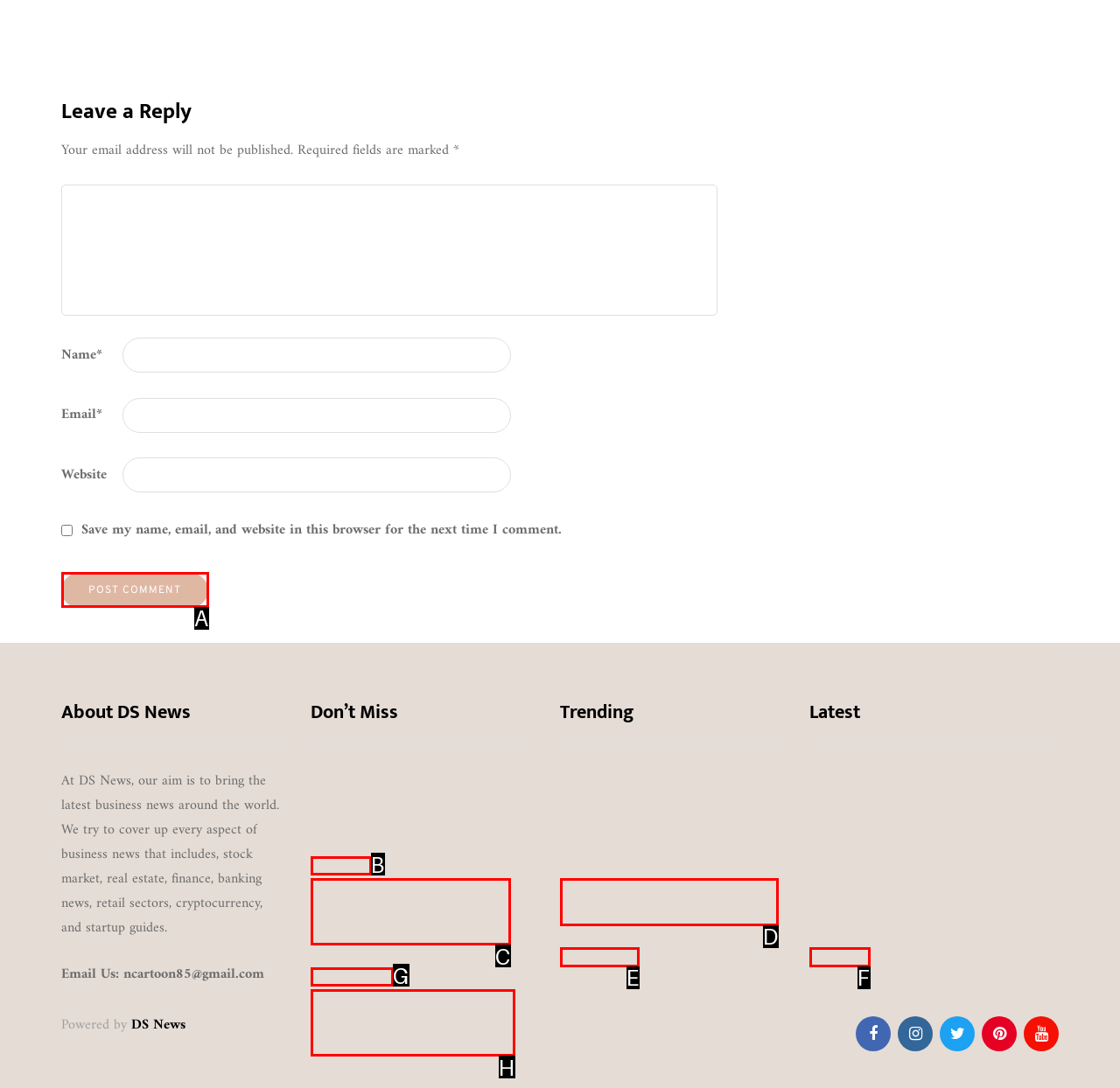Choose the UI element you need to click to carry out the task: Post a comment.
Respond with the corresponding option's letter.

A